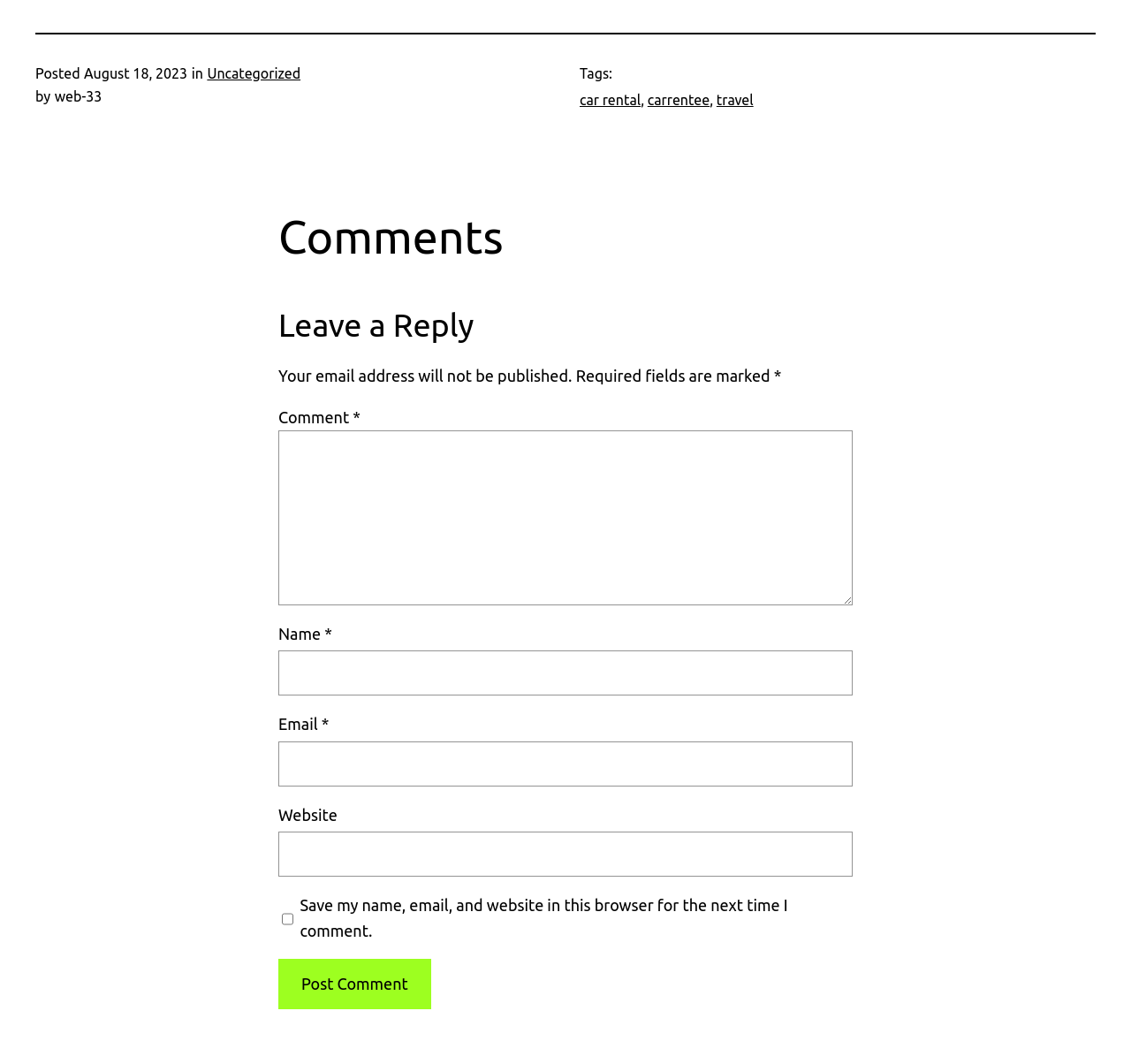Find the bounding box of the UI element described as: "car rental". The bounding box coordinates should be given as four float values between 0 and 1, i.e., [left, top, right, bottom].

[0.512, 0.086, 0.567, 0.101]